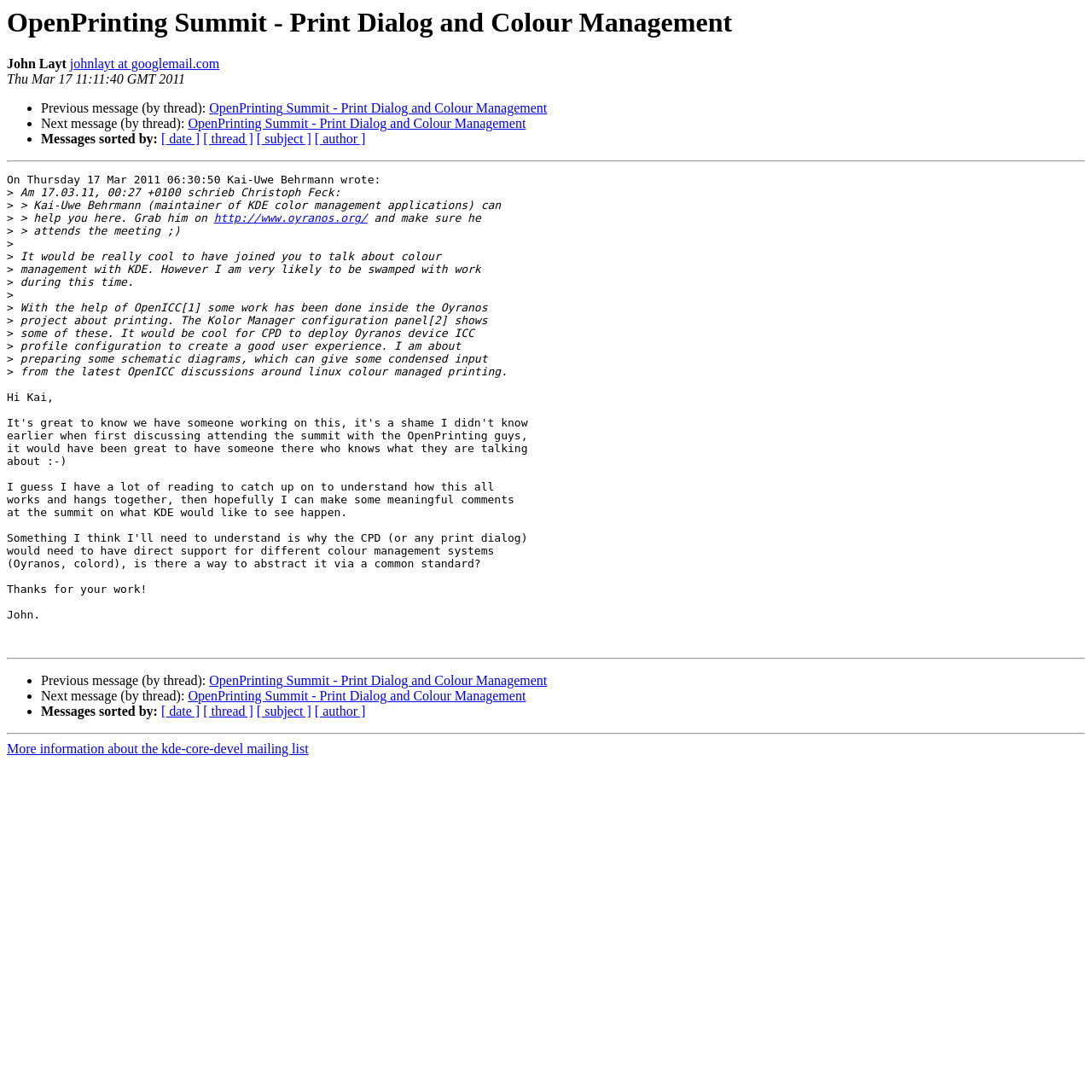Use a single word or phrase to answer the question: 
What is the purpose of the Kolor Manager configuration panel?

To show some of the work done inside the Oyranos project